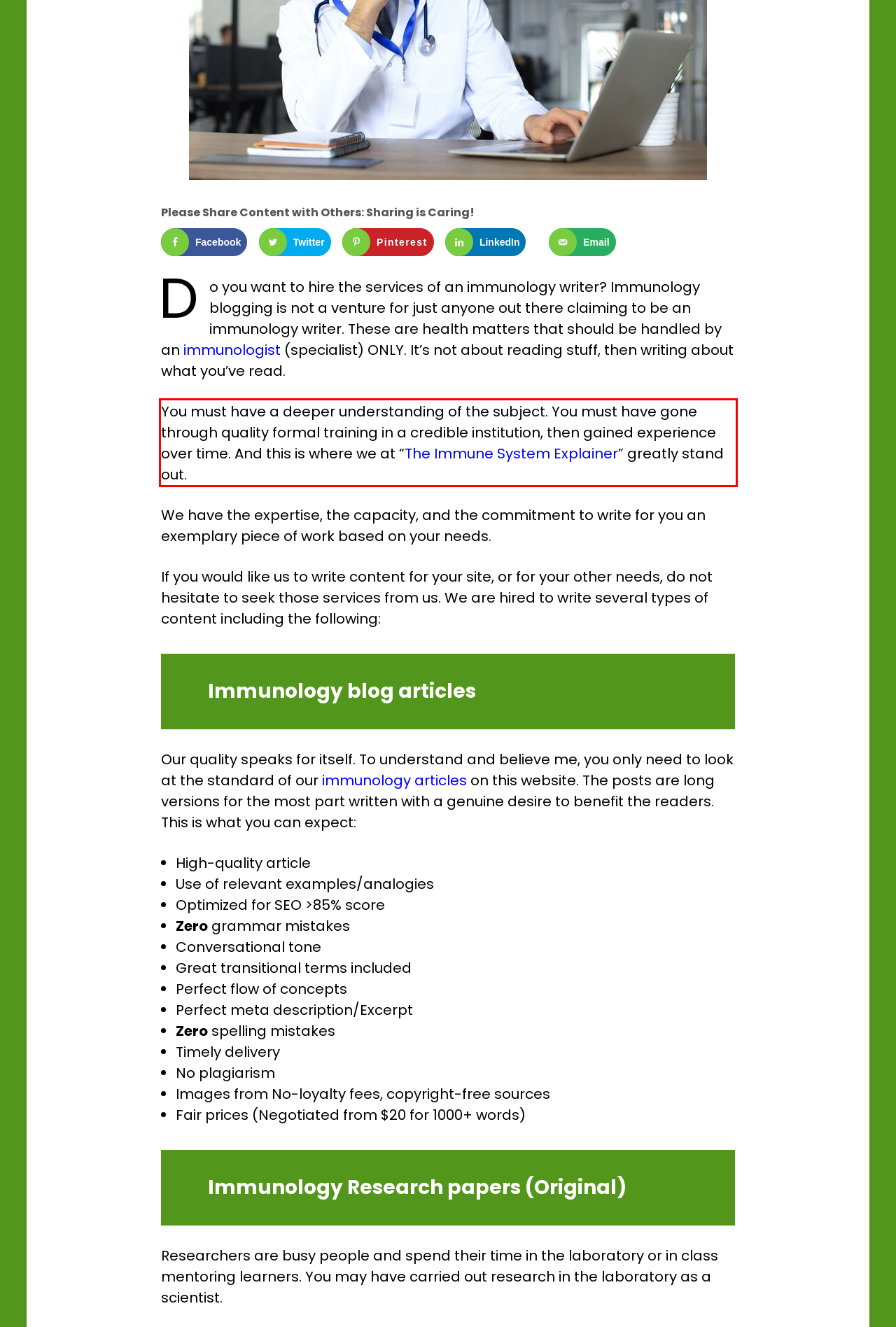There is a screenshot of a webpage with a red bounding box around a UI element. Please use OCR to extract the text within the red bounding box.

You must have a deeper understanding of the subject. You must have gone through quality formal training in a credible institution, then gained experience over time. And this is where we at “The Immune System Explainer” greatly stand out.